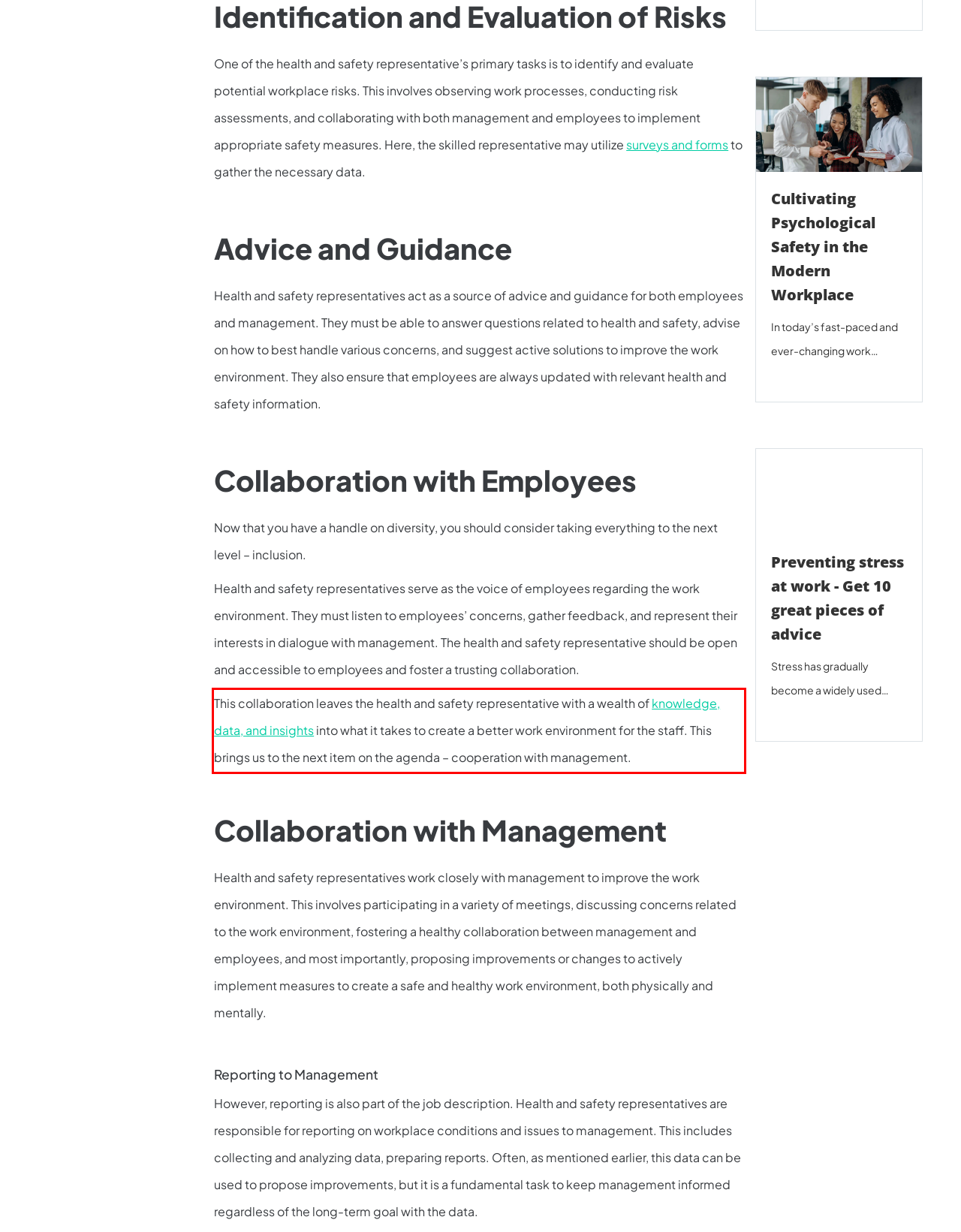Examine the screenshot of the webpage, locate the red bounding box, and generate the text contained within it.

This collaboration leaves the health and safety representative with a wealth of knowledge, data, and insights into what it takes to create a better work environment for the staff. This brings us to the next item on the agenda – cooperation with management.